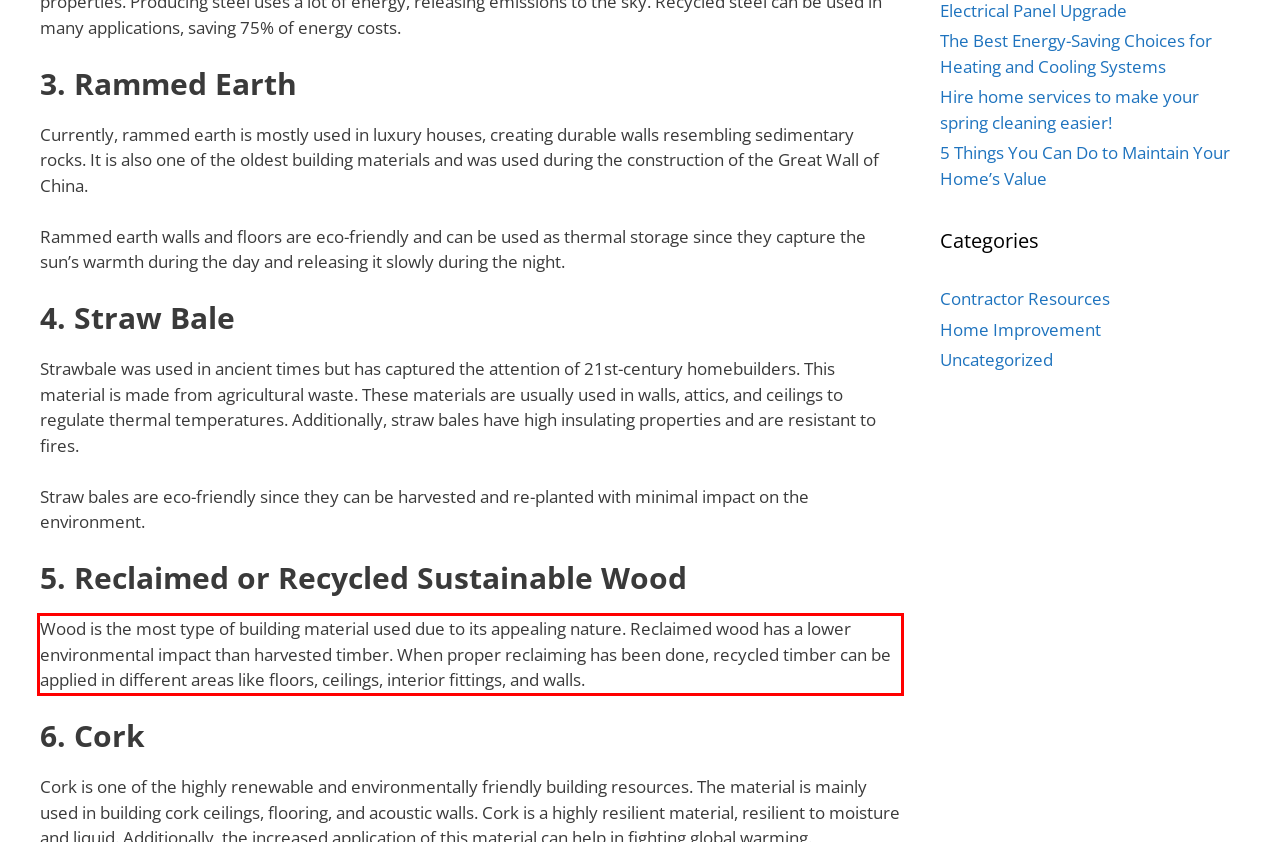Examine the webpage screenshot and use OCR to obtain the text inside the red bounding box.

Wood is the most type of building material used due to its appealing nature. Reclaimed wood has a lower environmental impact than harvested timber. When proper reclaiming has been done, recycled timber can be applied in different areas like floors, ceilings, interior fittings, and walls.